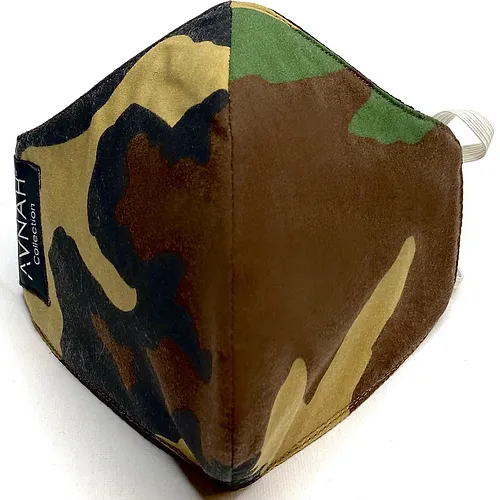What is the color scheme of the camouflage design?
Please respond to the question with a detailed and informative answer.

The camouflage design on the fabric face mask features a classic pattern in brown, green, and tan hues, making it suitable for various settings.